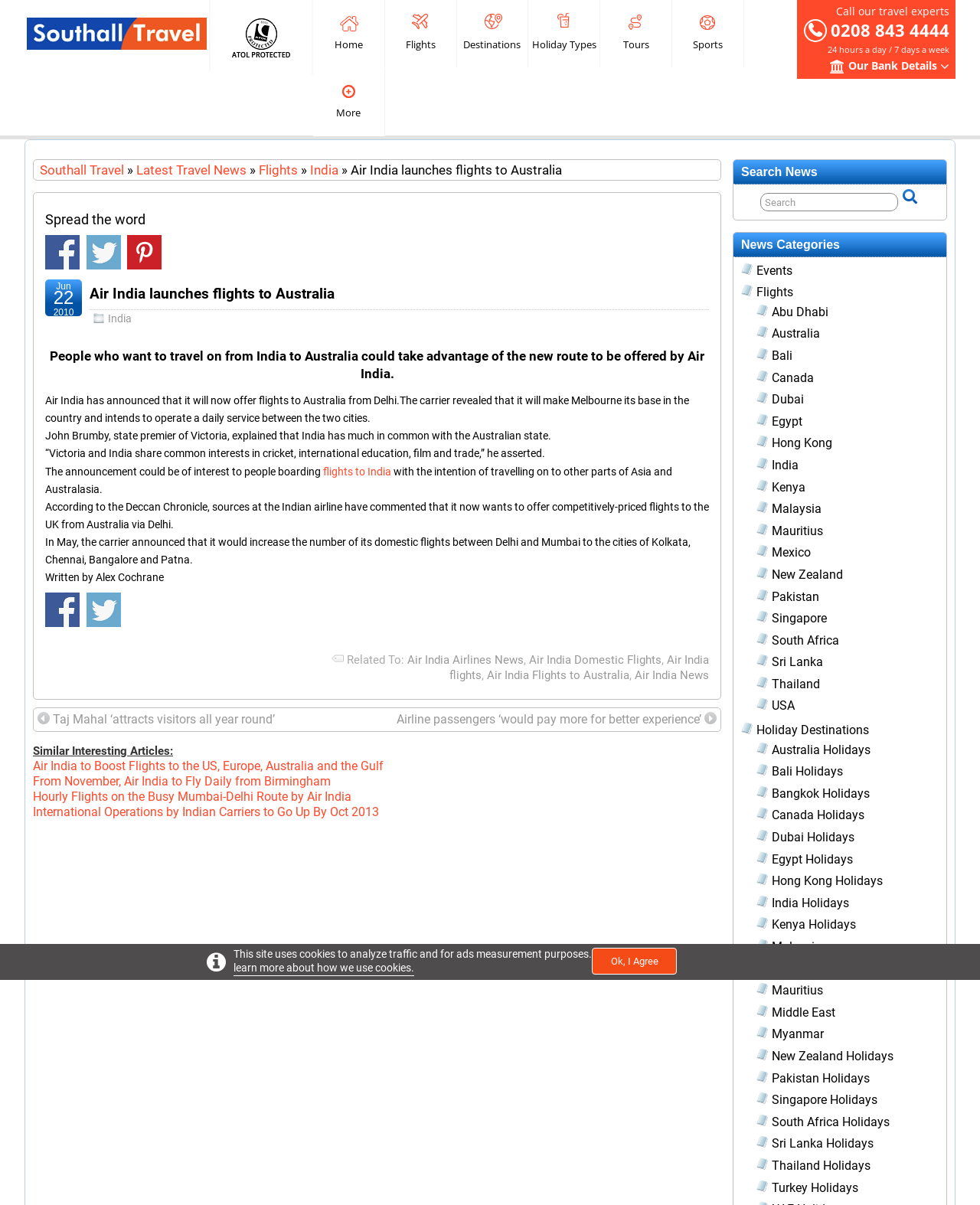Give a one-word or short phrase answer to the question: 
What is the common interest shared by Victoria and India?

Cricket